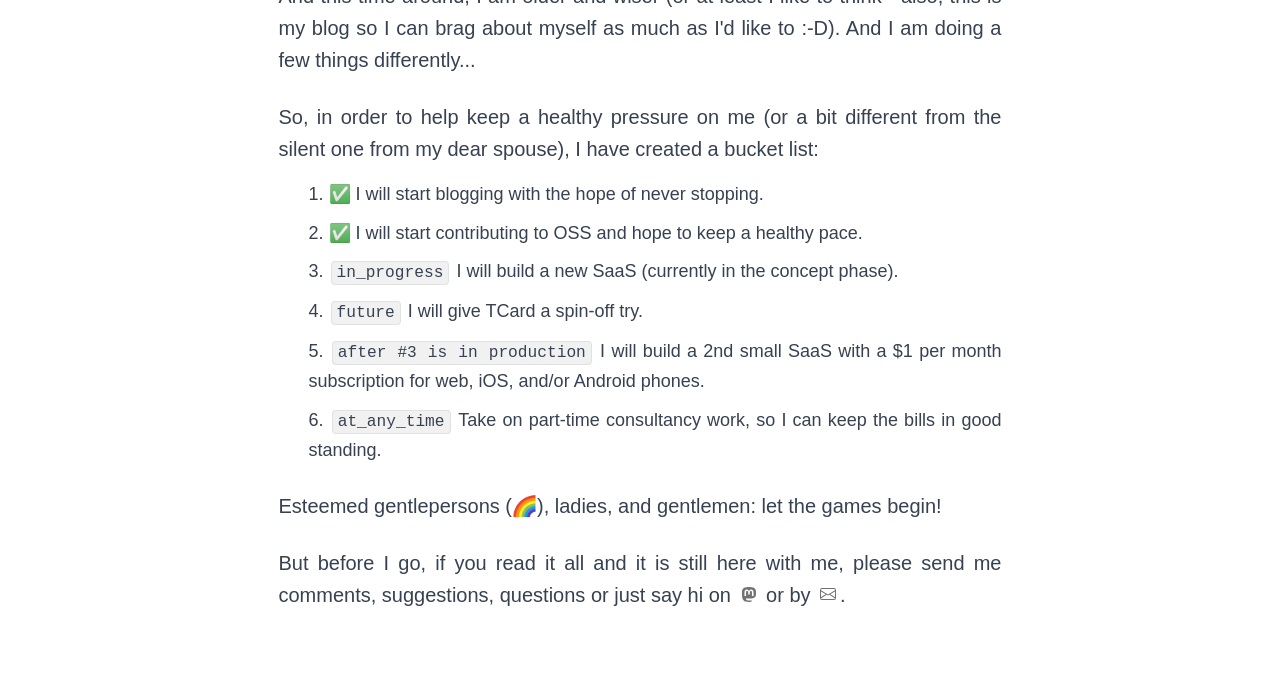Respond with a single word or phrase to the following question:
What is the status of the third item in the bucket list?

In progress